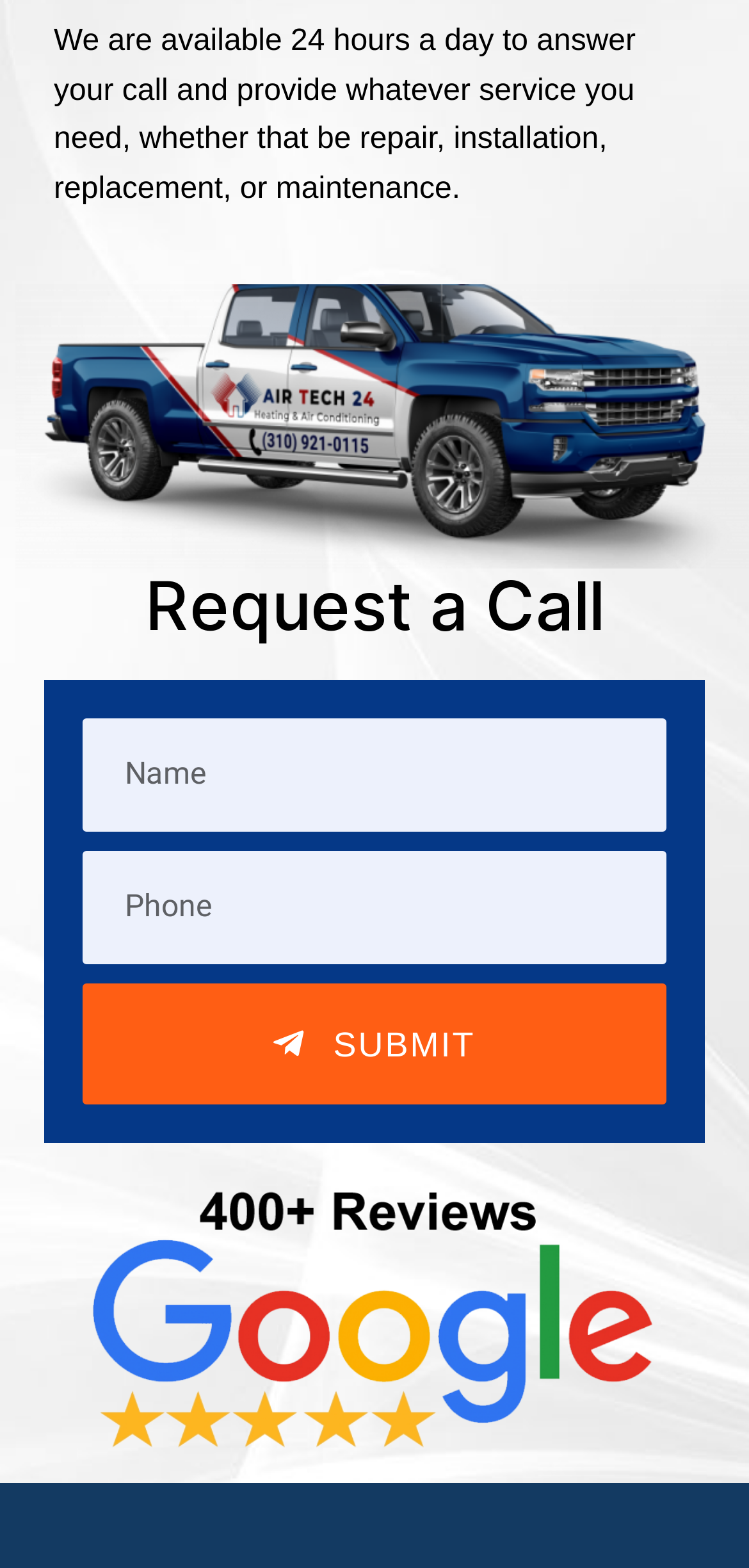What type of services does the company provide?
Refer to the image and provide a concise answer in one word or phrase.

Repair, installation, replacement, maintenance